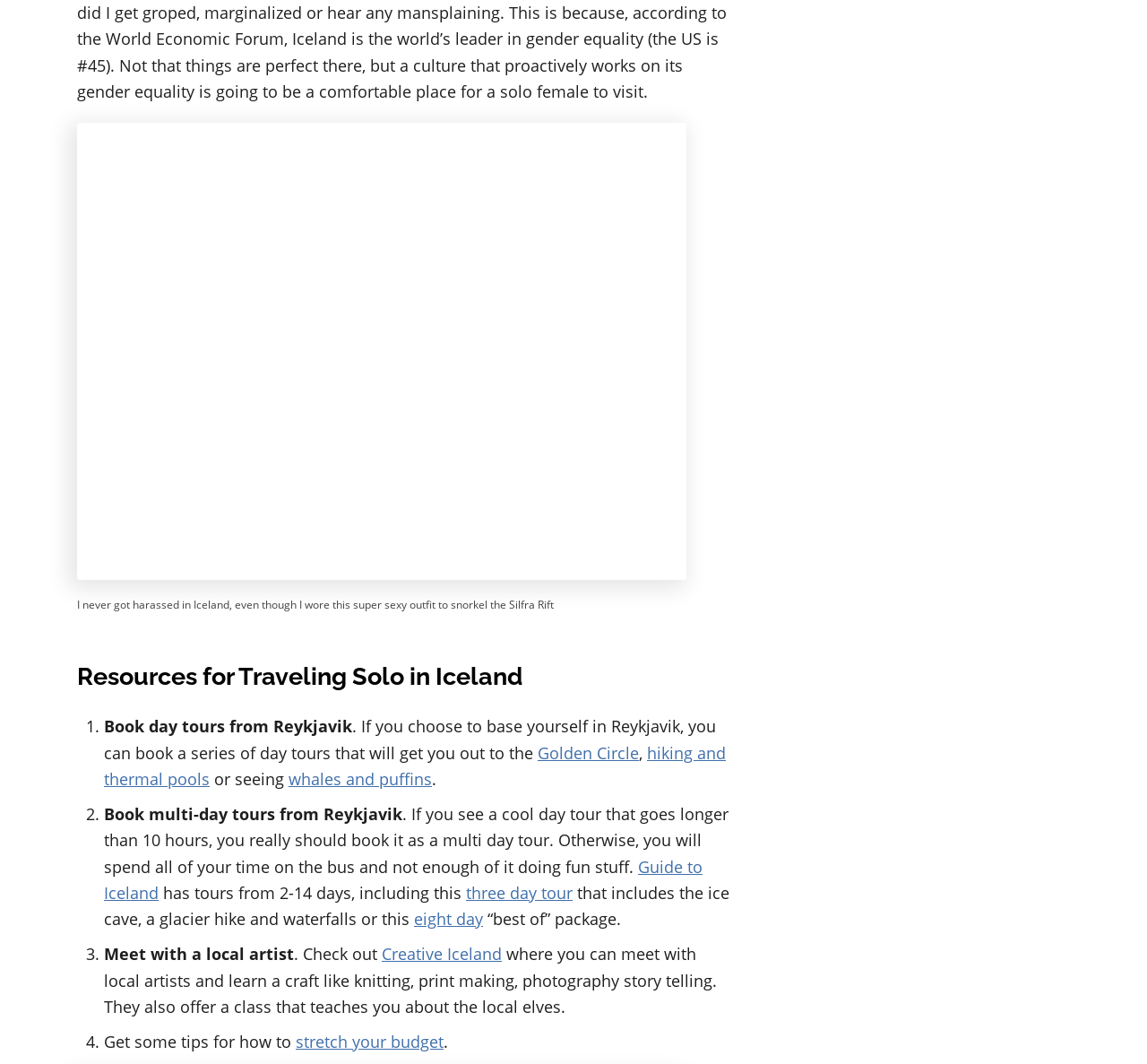Identify the bounding box coordinates for the element that needs to be clicked to fulfill this instruction: "Click the 'Giuliani claims he was booted from radio station due to ‘trailer trash little creep’ Joe Biden | EUROtoday' link". Provide the coordinates in the format of four float numbers between 0 and 1: [left, top, right, bottom].

None